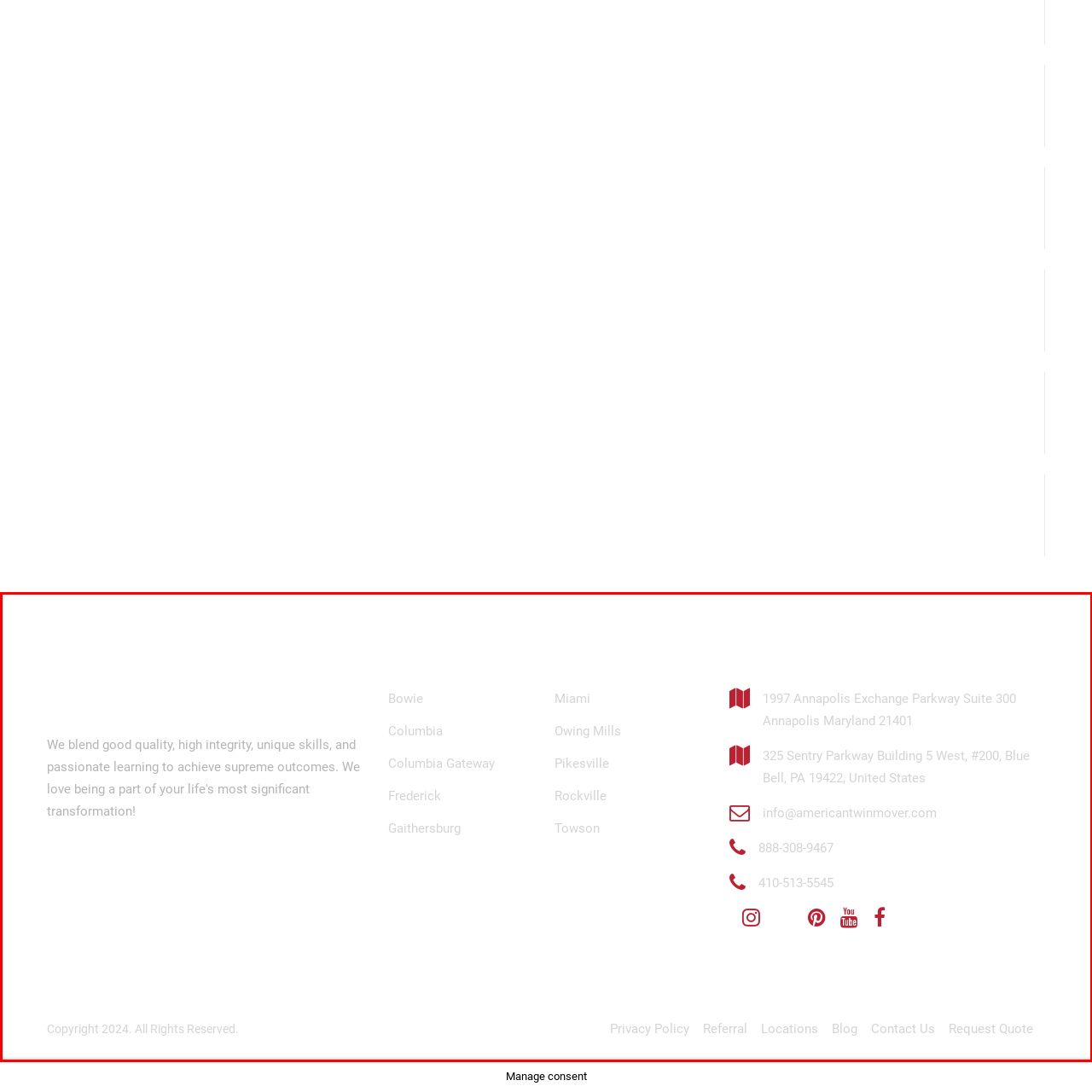What type of information can be found below the commitment message?
Inspect the image portion within the red bounding box and deliver a detailed answer to the question.

Below the message emphasizing the company's commitment to high-quality service, integrity, and passion in customer transformation, visitors can find links to various locations, including Bowie, Columbia, Gaithersburg, and Miami, as well as addresses for the Annapolis and Blue Bell offices.